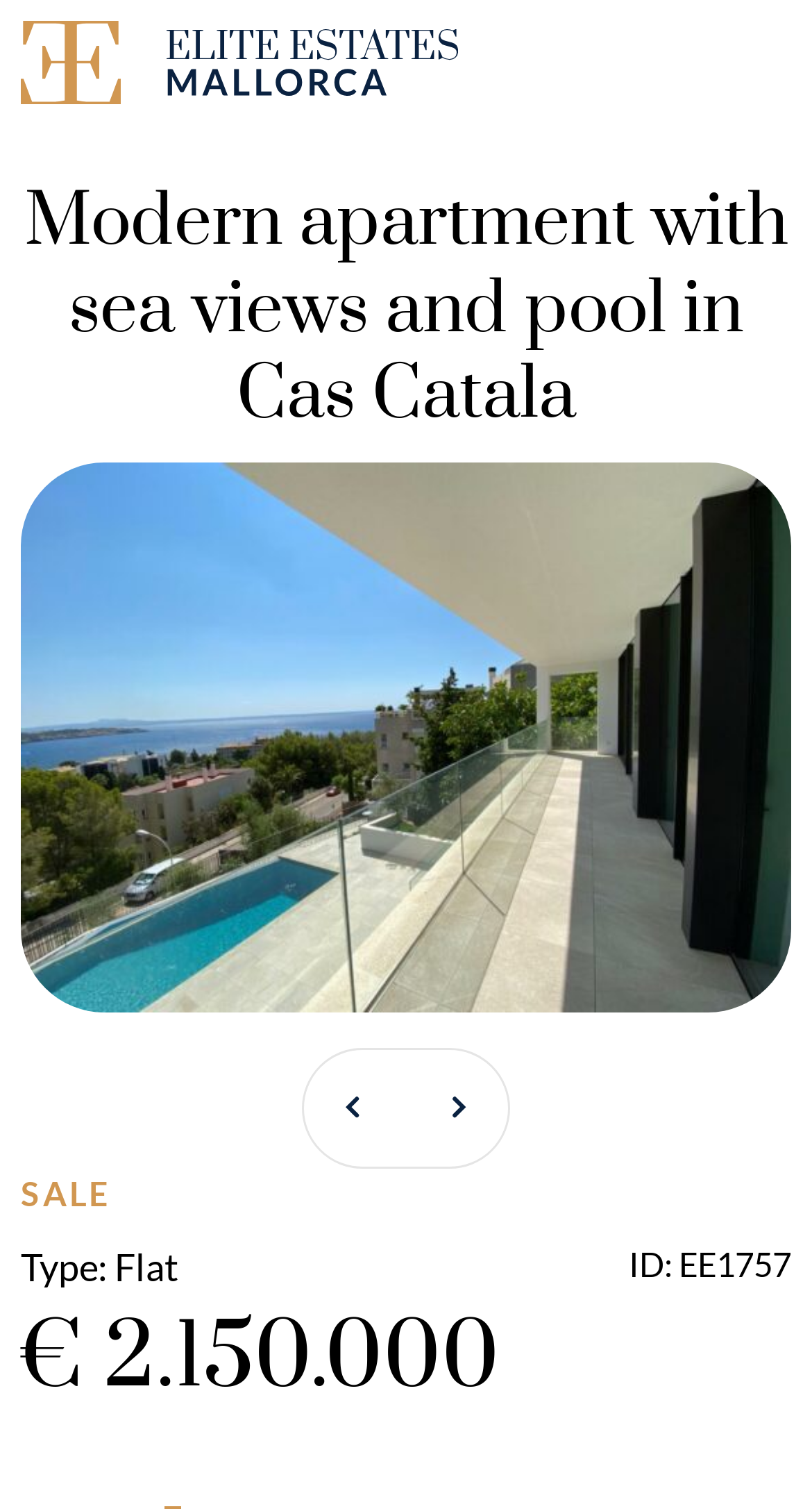Provide the bounding box coordinates for the UI element described in this sentence: ".a{fill:none;stroke:#0a2241;stroke-linecap:round;stroke-width:2px;}". The coordinates should be four float values between 0 and 1, i.e., [left, top, right, bottom].

[0.373, 0.701, 0.493, 0.777]